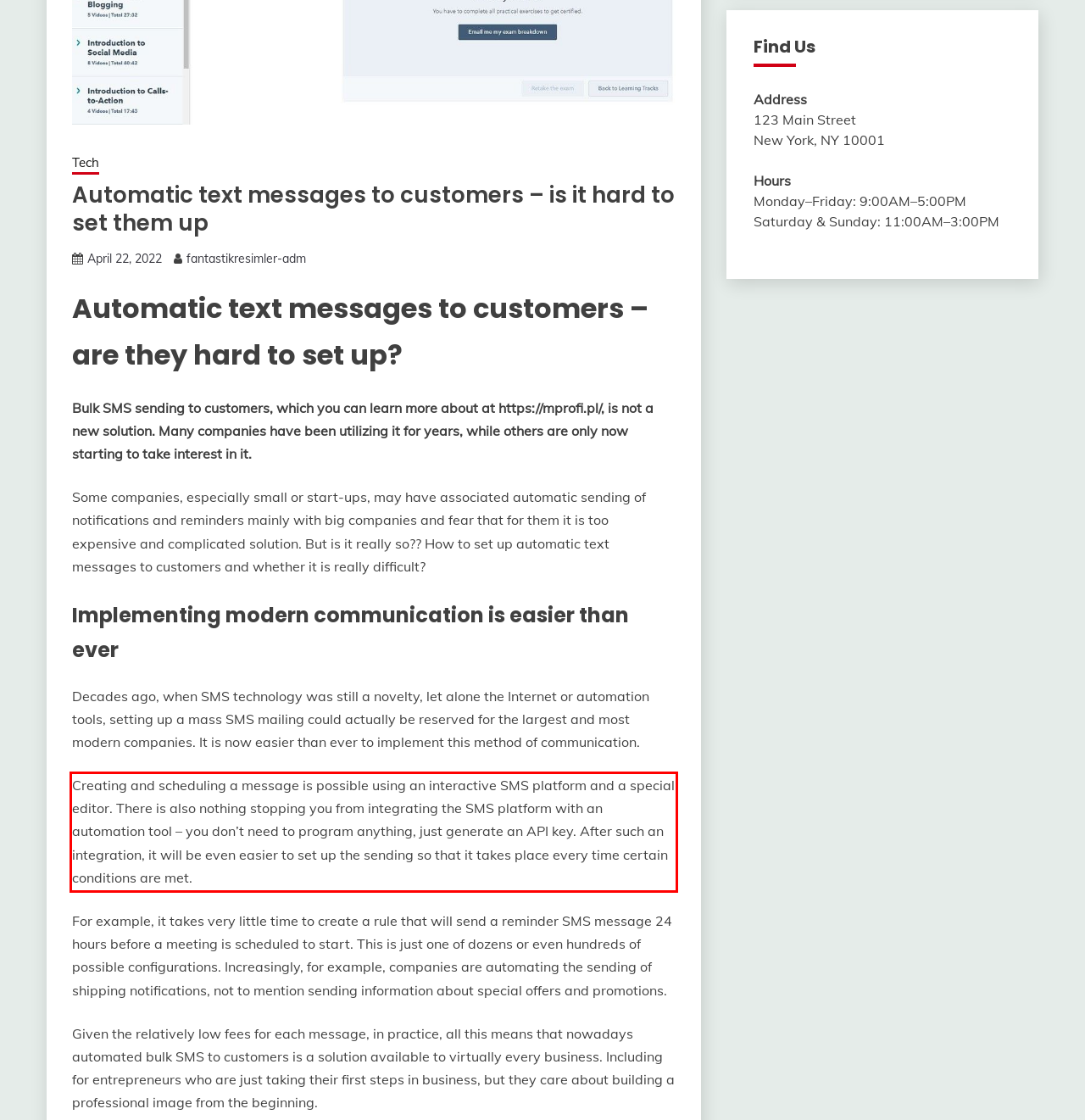Please analyze the screenshot of a webpage and extract the text content within the red bounding box using OCR.

Creating and scheduling a message is possible using an interactive SMS platform and a special editor. There is also nothing stopping you from integrating the SMS platform with an automation tool – you don’t need to program anything, just generate an API key. After such an integration, it will be even easier to set up the sending so that it takes place every time certain conditions are met.